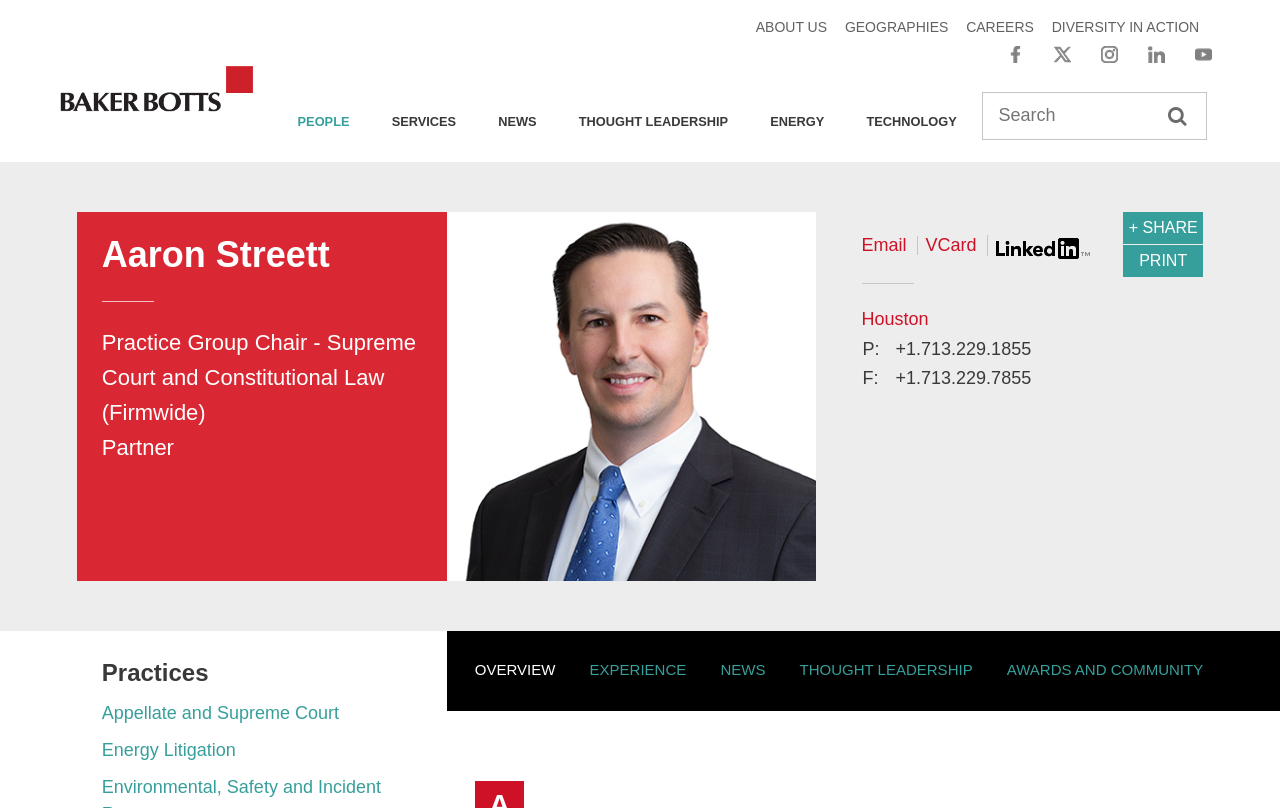Indicate the bounding box coordinates of the element that must be clicked to execute the instruction: "Learn more about the French Socialist Party". The coordinates should be given as four float numbers between 0 and 1, i.e., [left, top, right, bottom].

None